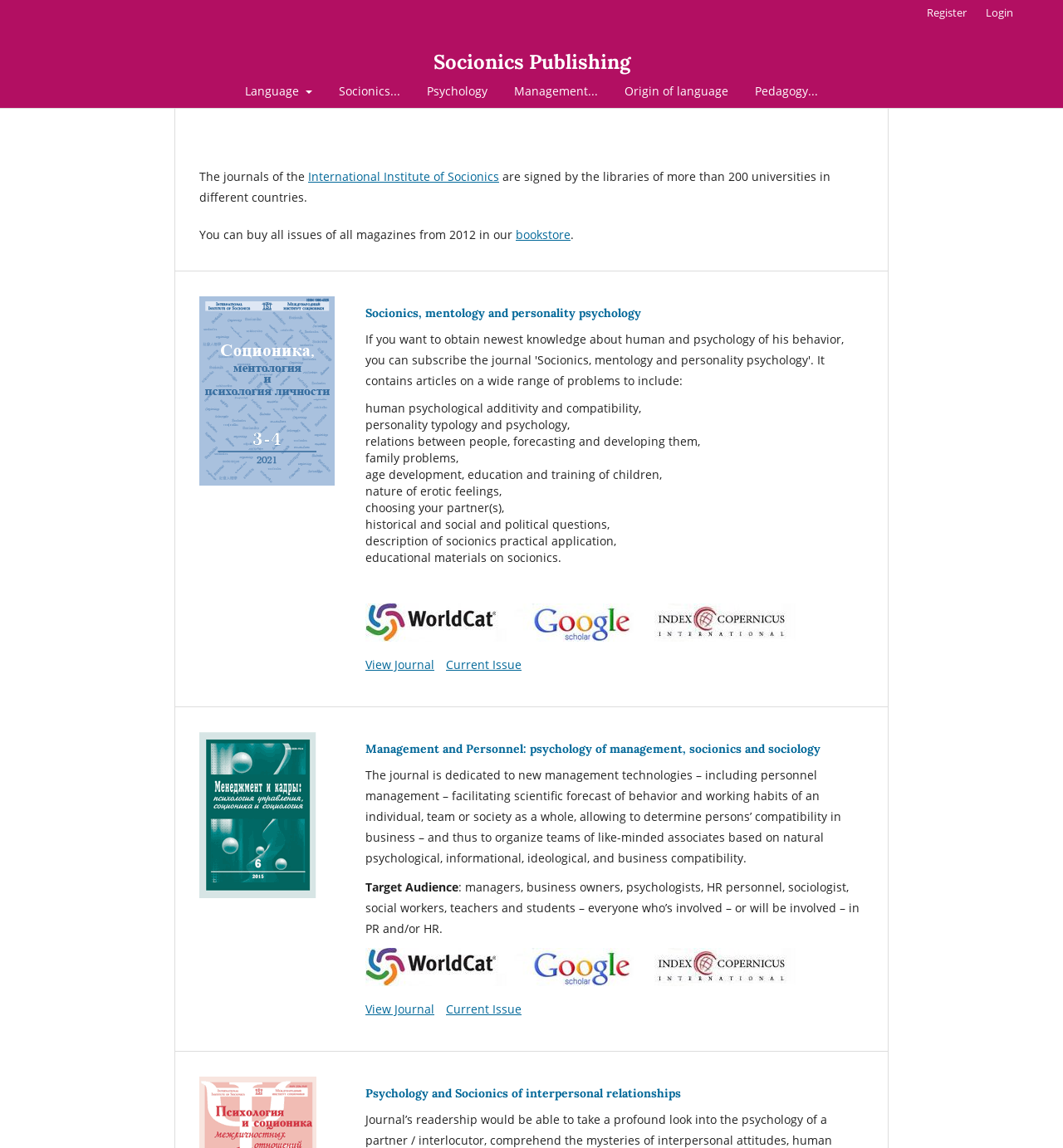Specify the bounding box coordinates of the element's region that should be clicked to achieve the following instruction: "View the 'Management and Personnel' journal". The bounding box coordinates consist of four float numbers between 0 and 1, in the format [left, top, right, bottom].

[0.344, 0.645, 0.812, 0.659]